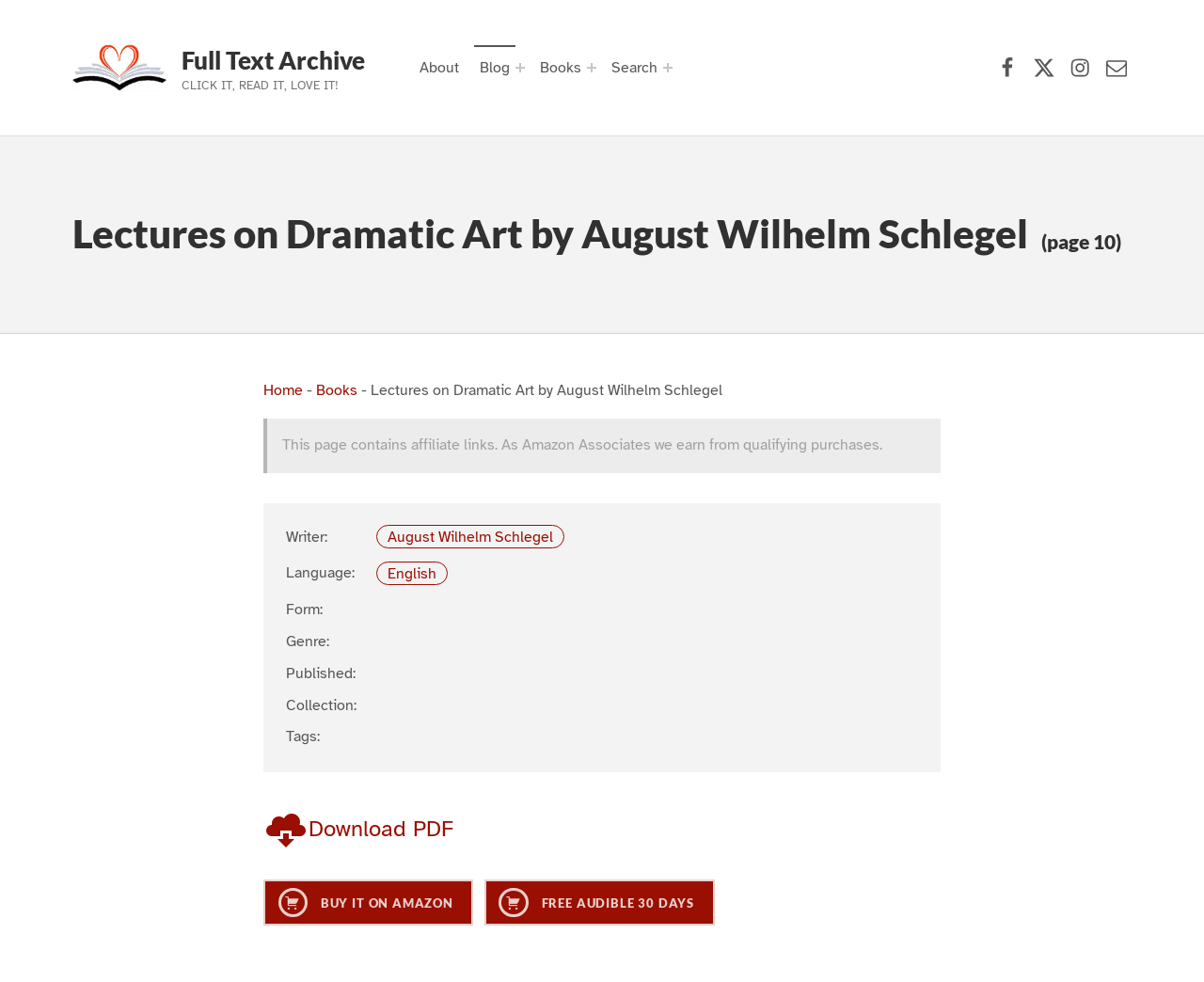What is the language of the book?
Based on the image content, provide your answer in one word or a short phrase.

English